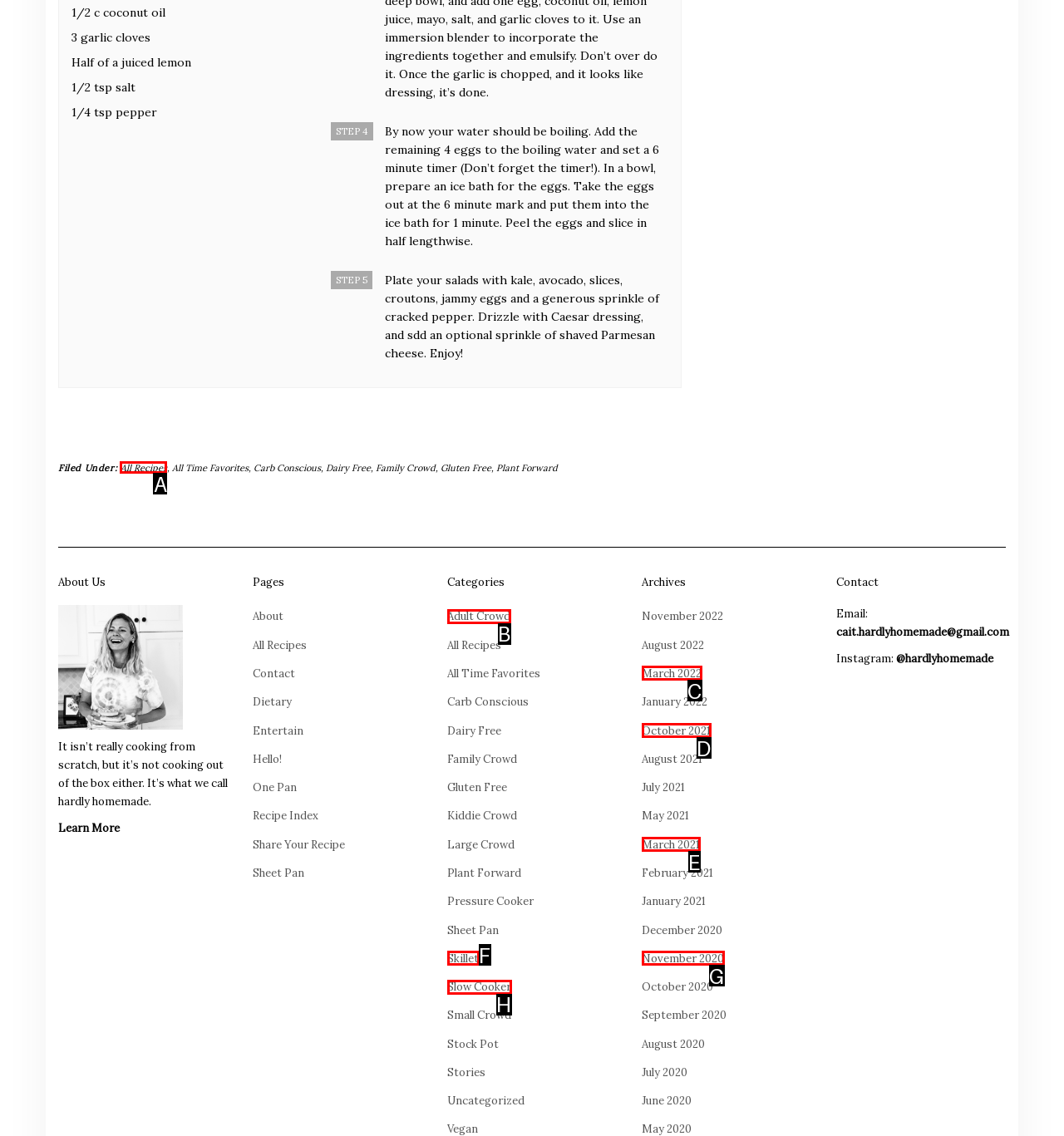Select the letter of the HTML element that best fits the description: Finance
Answer with the corresponding letter from the provided choices.

None